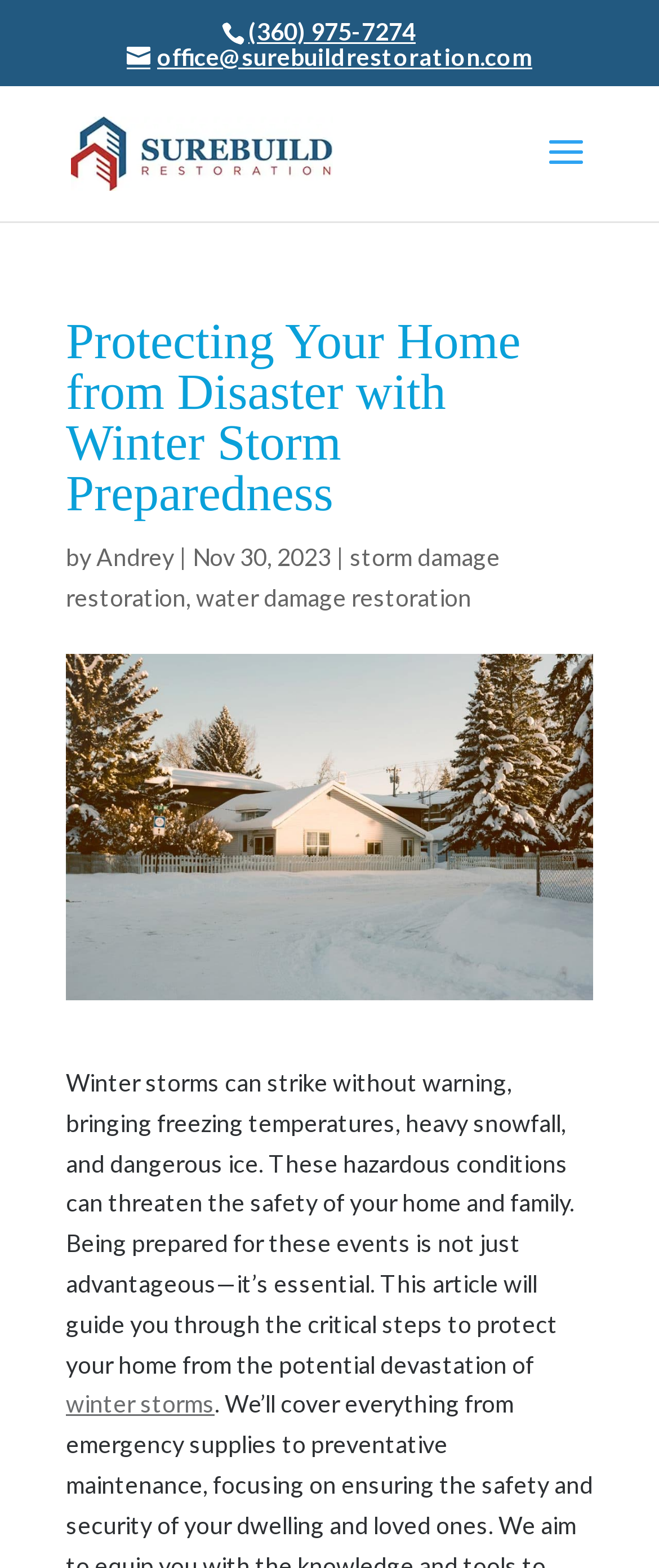Please locate and generate the primary heading on this webpage.

Protecting Your Home from Disaster with Winter Storm Preparedness